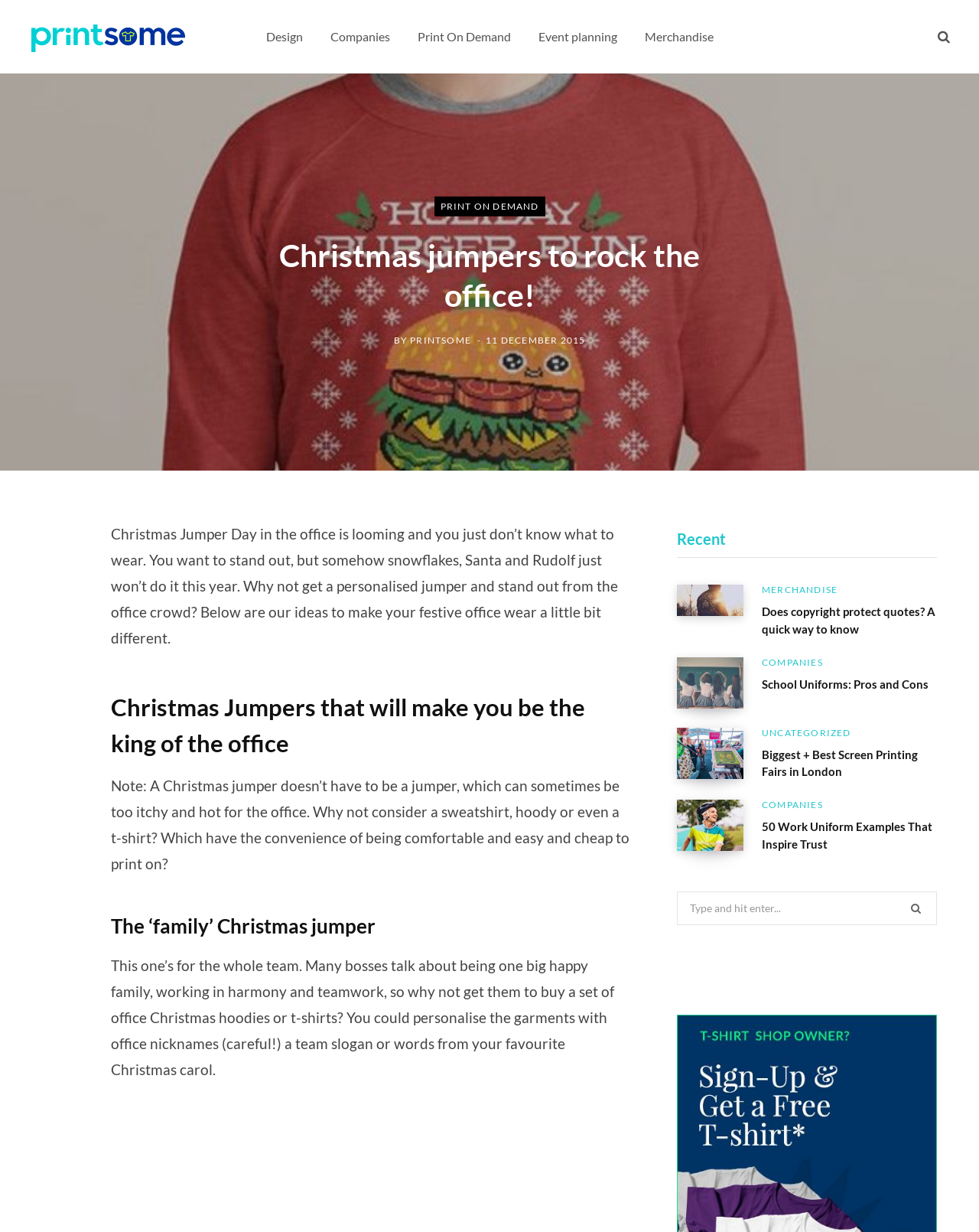Determine the bounding box coordinates of the UI element described by: "Merchandise".

[0.778, 0.474, 0.856, 0.483]